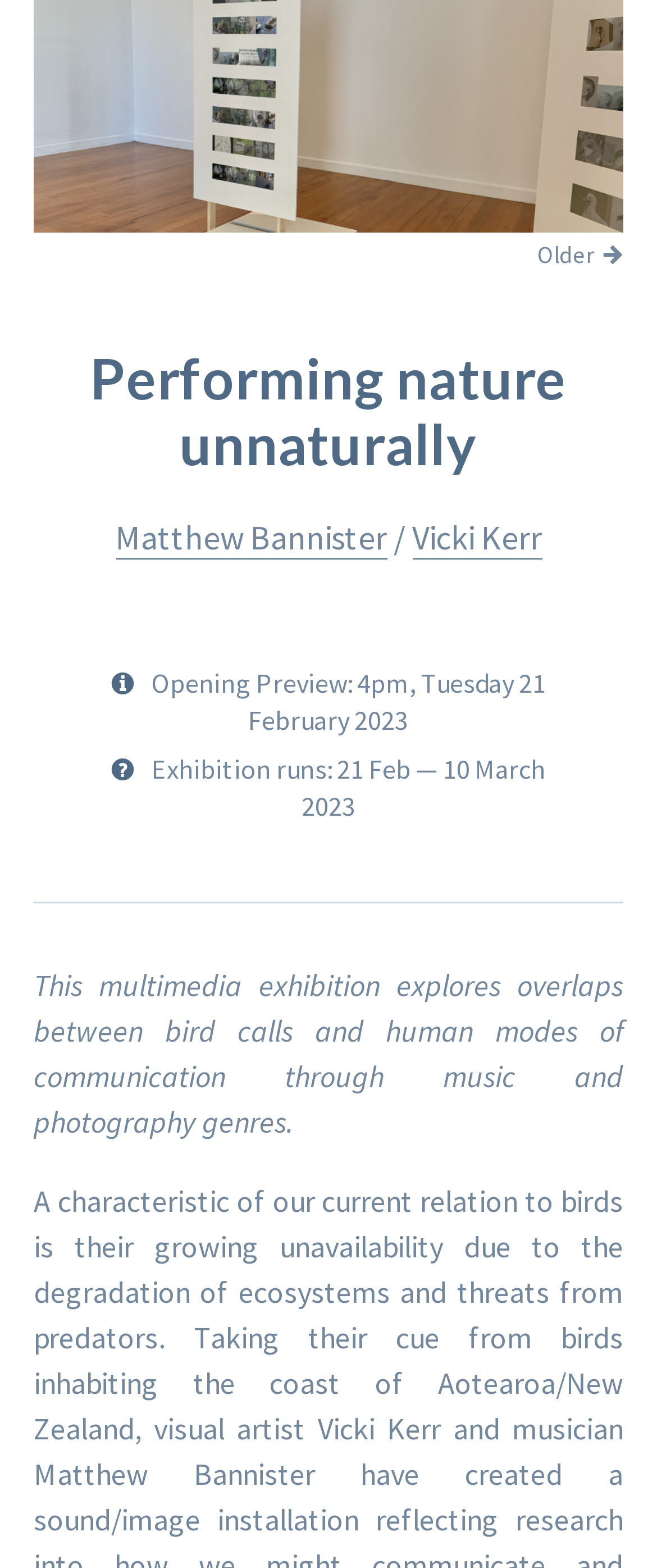Please provide the bounding box coordinate of the region that matches the element description: Matthew Bannister. Coordinates should be in the format (top-left x, top-left y, bottom-right x, bottom-right y) and all values should be between 0 and 1.

[0.176, 0.329, 0.588, 0.357]